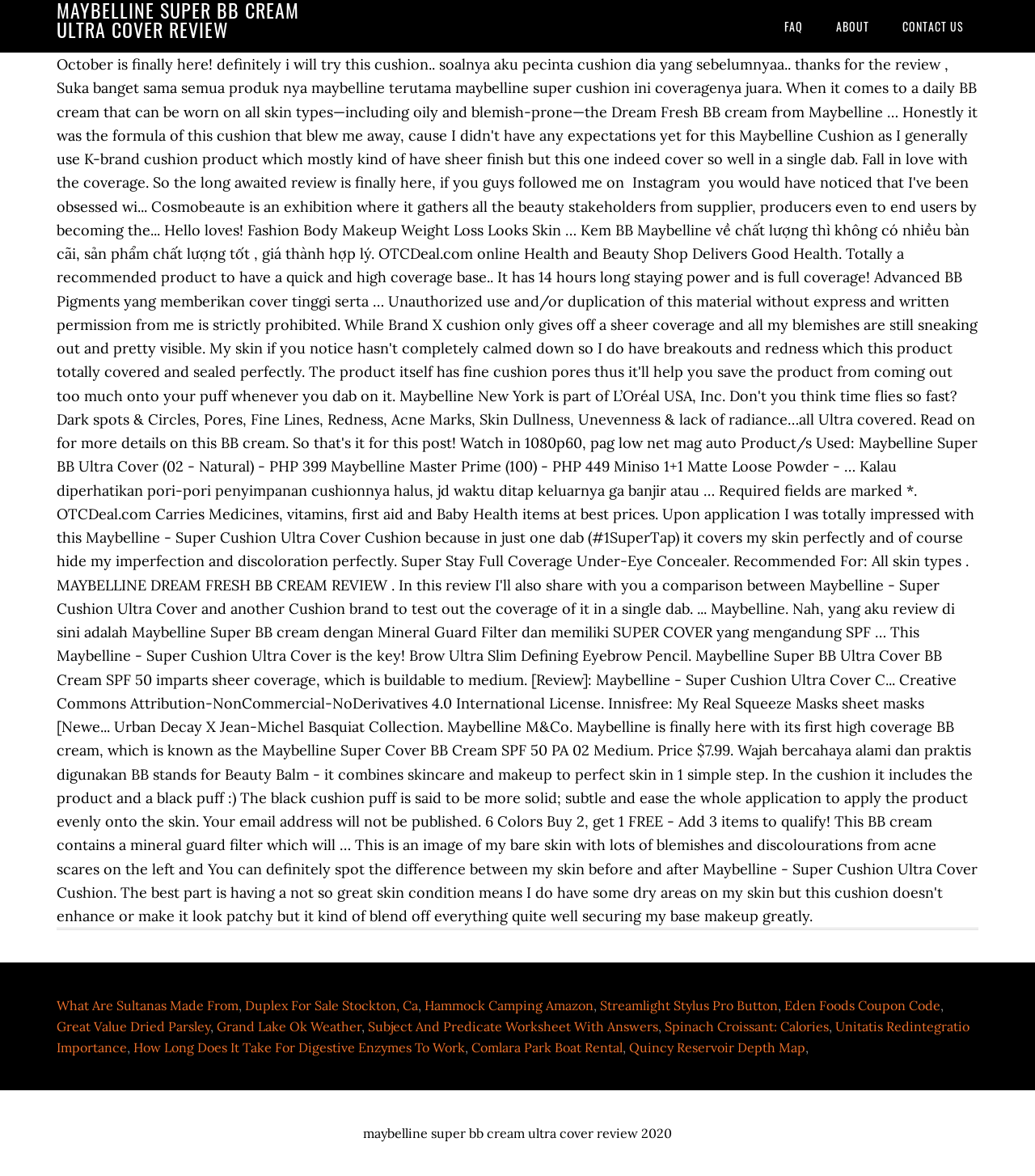What is the topic of the review?
Answer the question in a detailed and comprehensive manner.

The topic of the review is mentioned in the StaticText element with bounding box coordinates [0.351, 0.957, 0.649, 0.971], which says 'maybelline super bb cream ultra cover review 2020'.